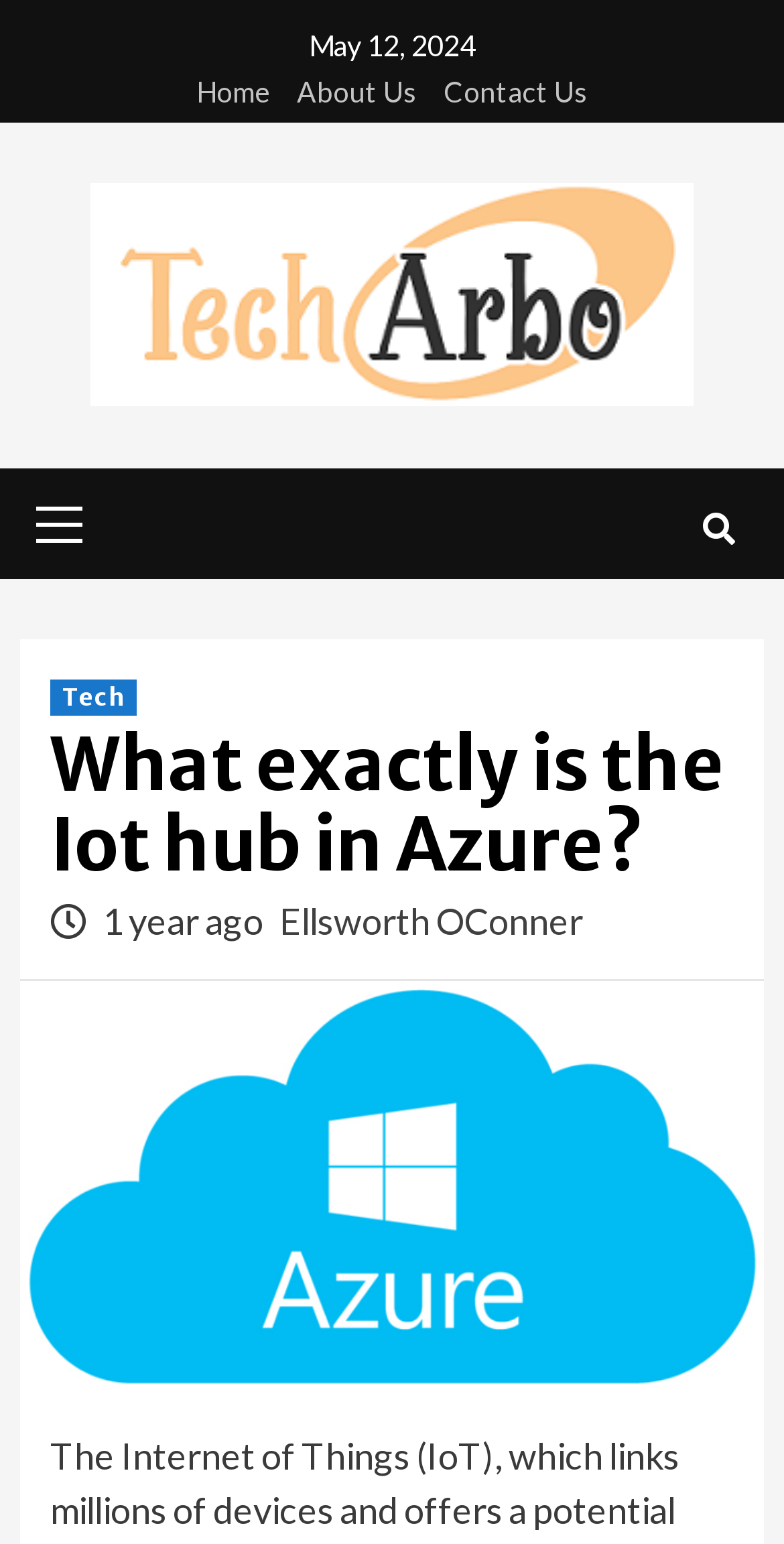Identify the bounding box coordinates of the section to be clicked to complete the task described by the following instruction: "read the article". The coordinates should be four float numbers between 0 and 1, formatted as [left, top, right, bottom].

[0.064, 0.47, 0.936, 0.573]